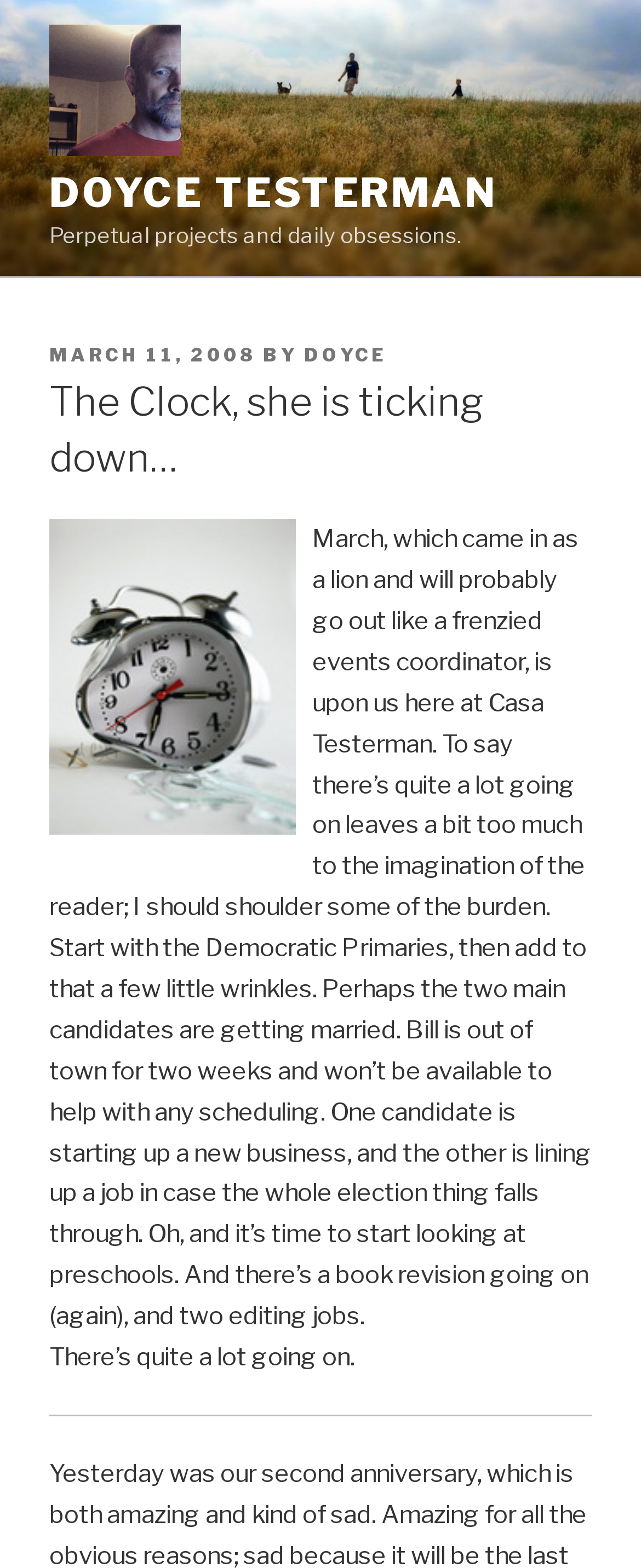Refer to the image and offer a detailed explanation in response to the question: How many images are present on the page?

There are two images present on the page. One is the image 'Doyce Testerman' at the top, and the other is an unnamed image in the middle of the page.